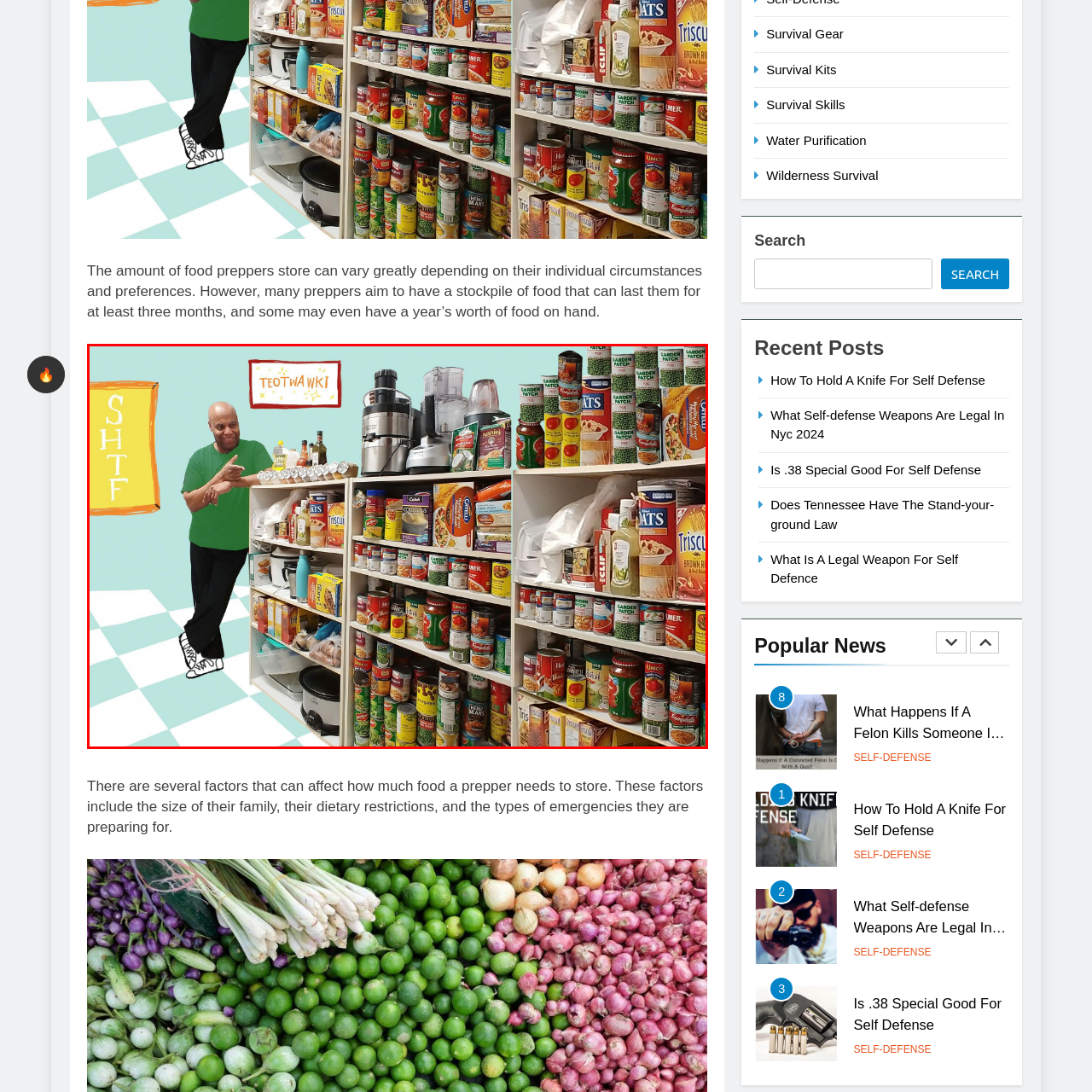What is the purpose of the juicer in the image?  
Please examine the image enclosed within the red bounding box and provide a thorough answer based on what you observe in the image.

The juicer is one of the kitchen appliances visible in the image, and its presence suggests that the individual is prepared to cook and manage nutrition during challenging times, implying that the juicer is intended for food preparation and processing.